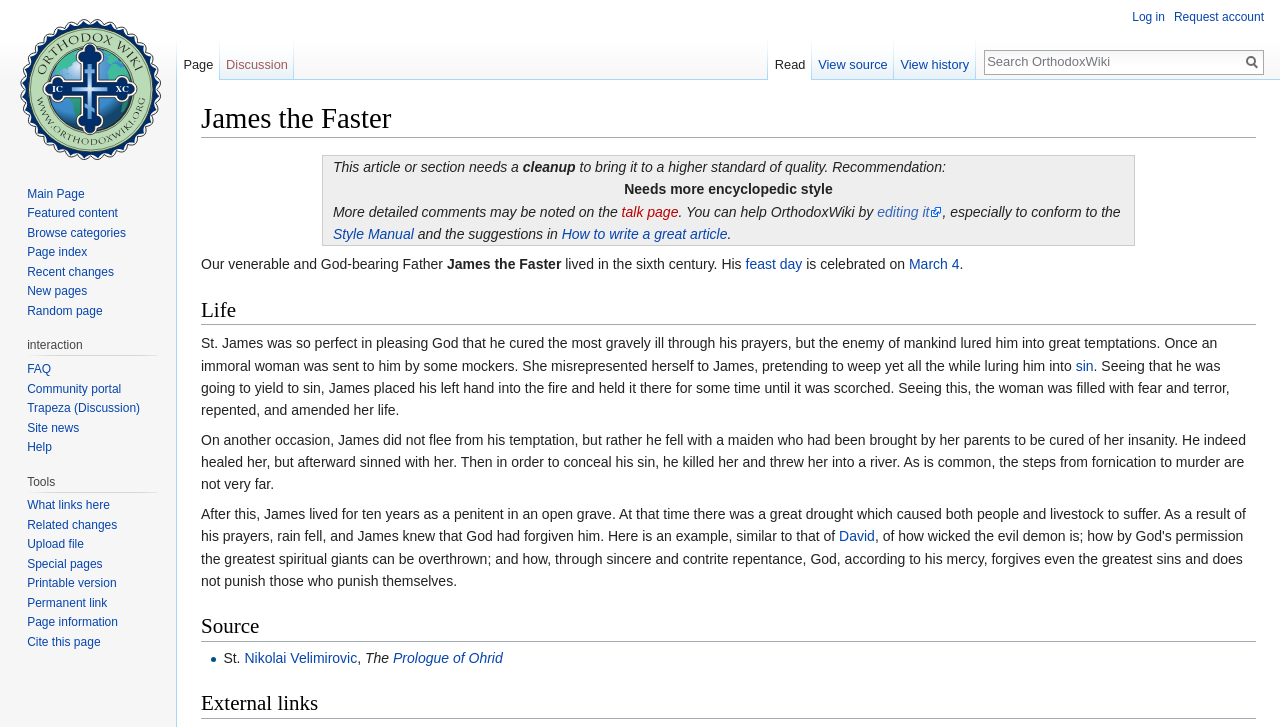Using the webpage screenshot, find the UI element described by Prologue of Ohrid. Provide the bounding box coordinates in the format (top-left x, top-left y, bottom-right x, bottom-right y), ensuring all values are floating point numbers between 0 and 1.

[0.307, 0.894, 0.393, 0.916]